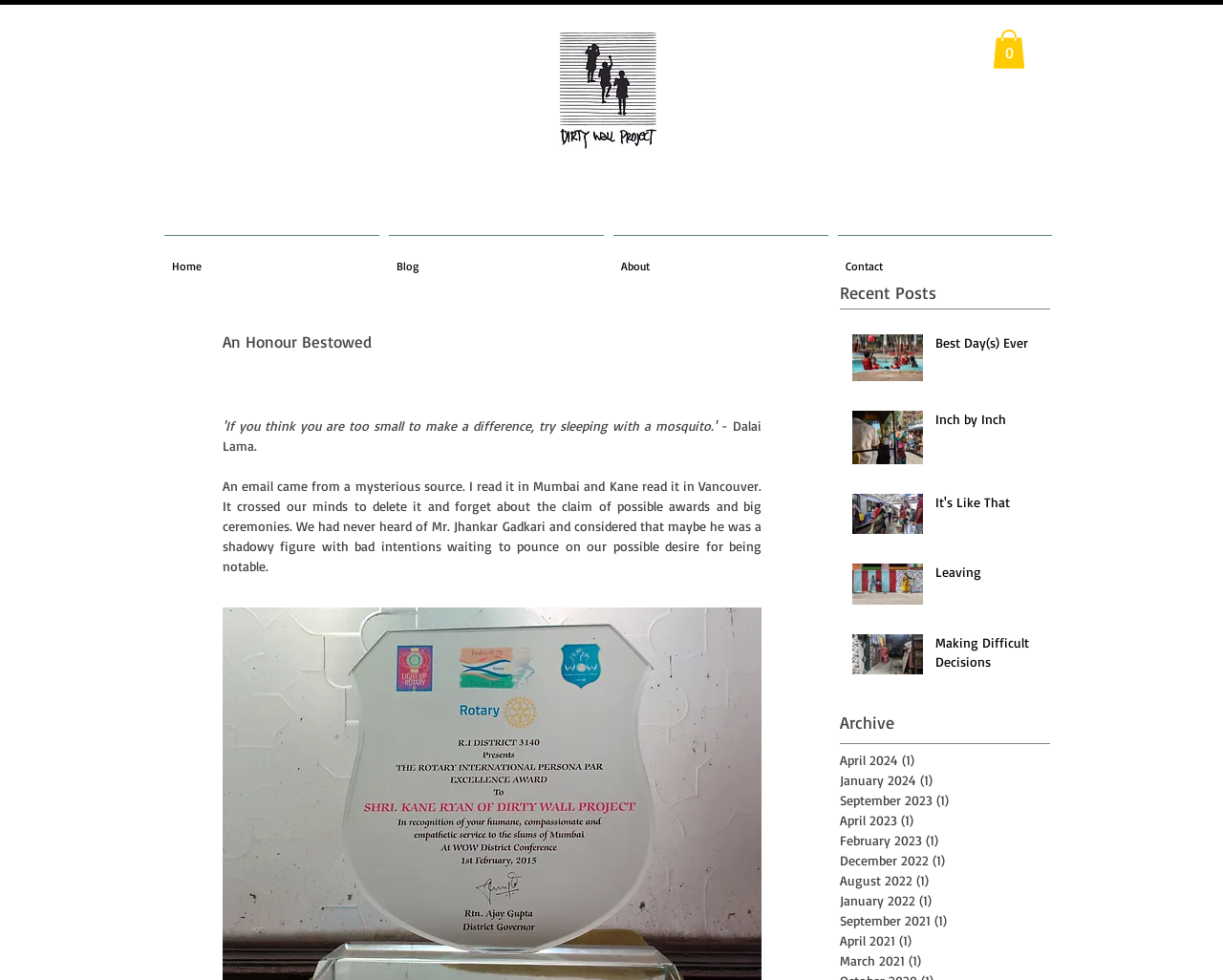Show the bounding box coordinates for the HTML element described as: "Leaving".

[0.765, 0.574, 0.849, 0.601]